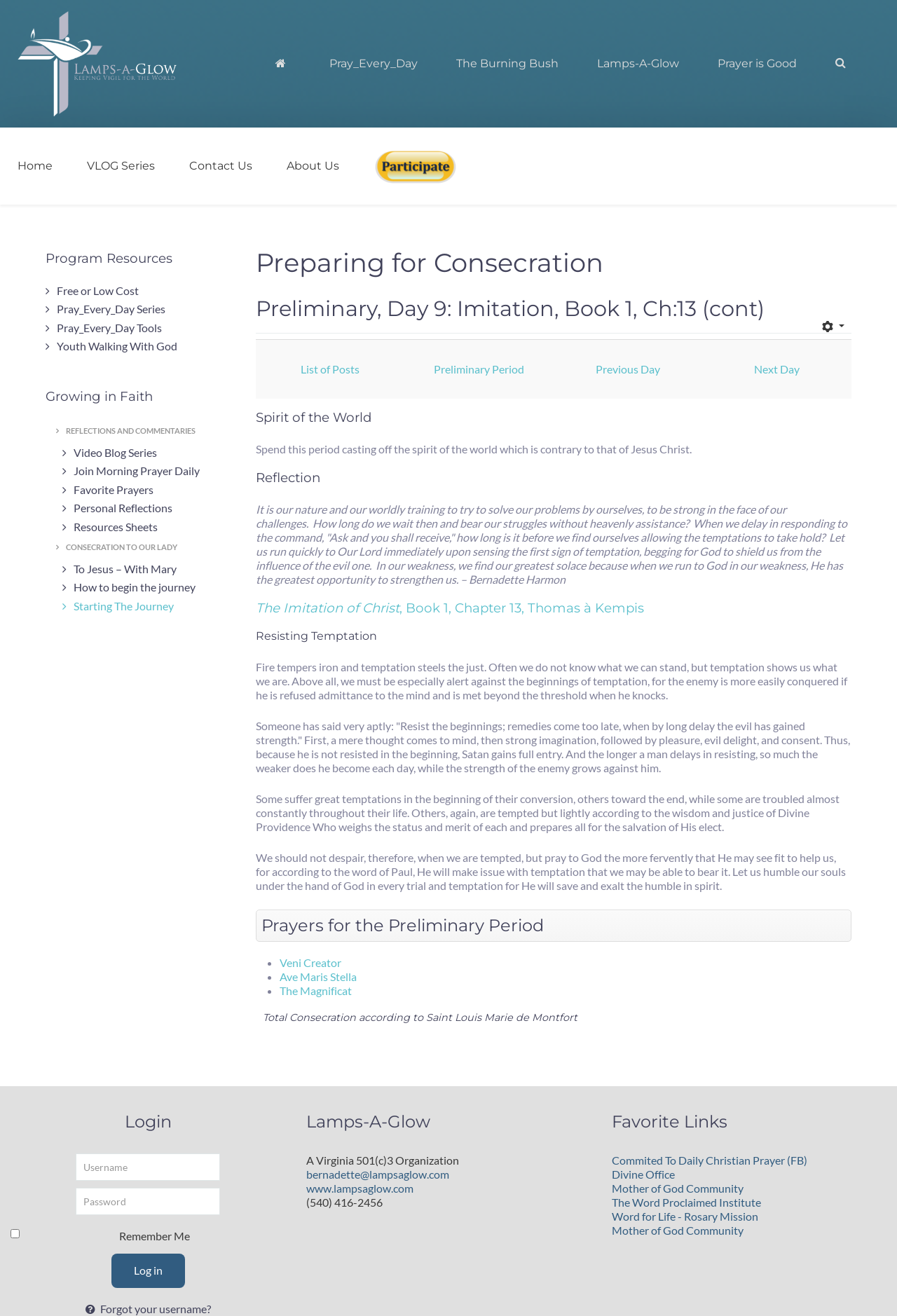Using the information shown in the image, answer the question with as much detail as possible: What is the purpose of the 'Login' section?

I inferred this by looking at the 'Login' section, which has fields for username and password, and a 'Log in' button, which suggests that it is meant for users to log in to the website.